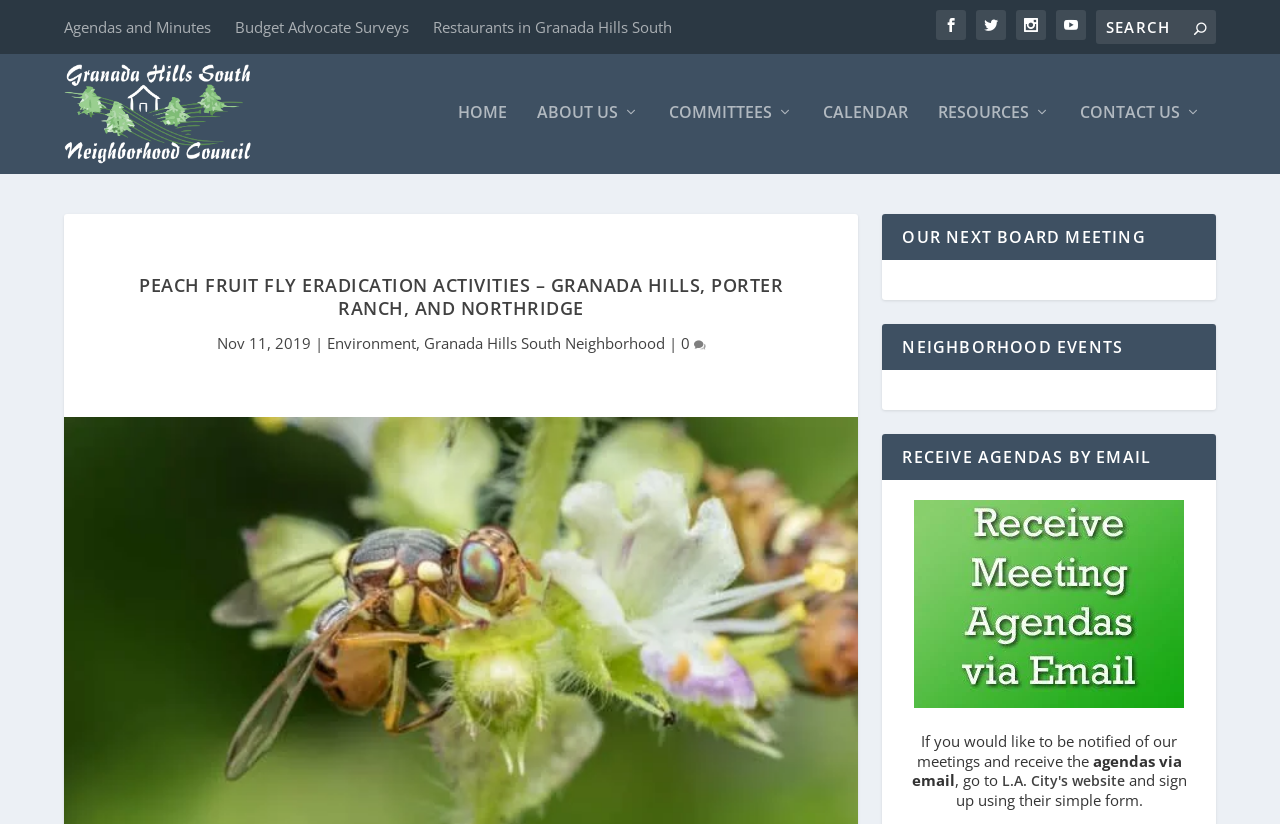Find the bounding box coordinates of the clickable region needed to perform the following instruction: "Search for something". The coordinates should be provided as four float numbers between 0 and 1, i.e., [left, top, right, bottom].

[0.856, 0.012, 0.95, 0.053]